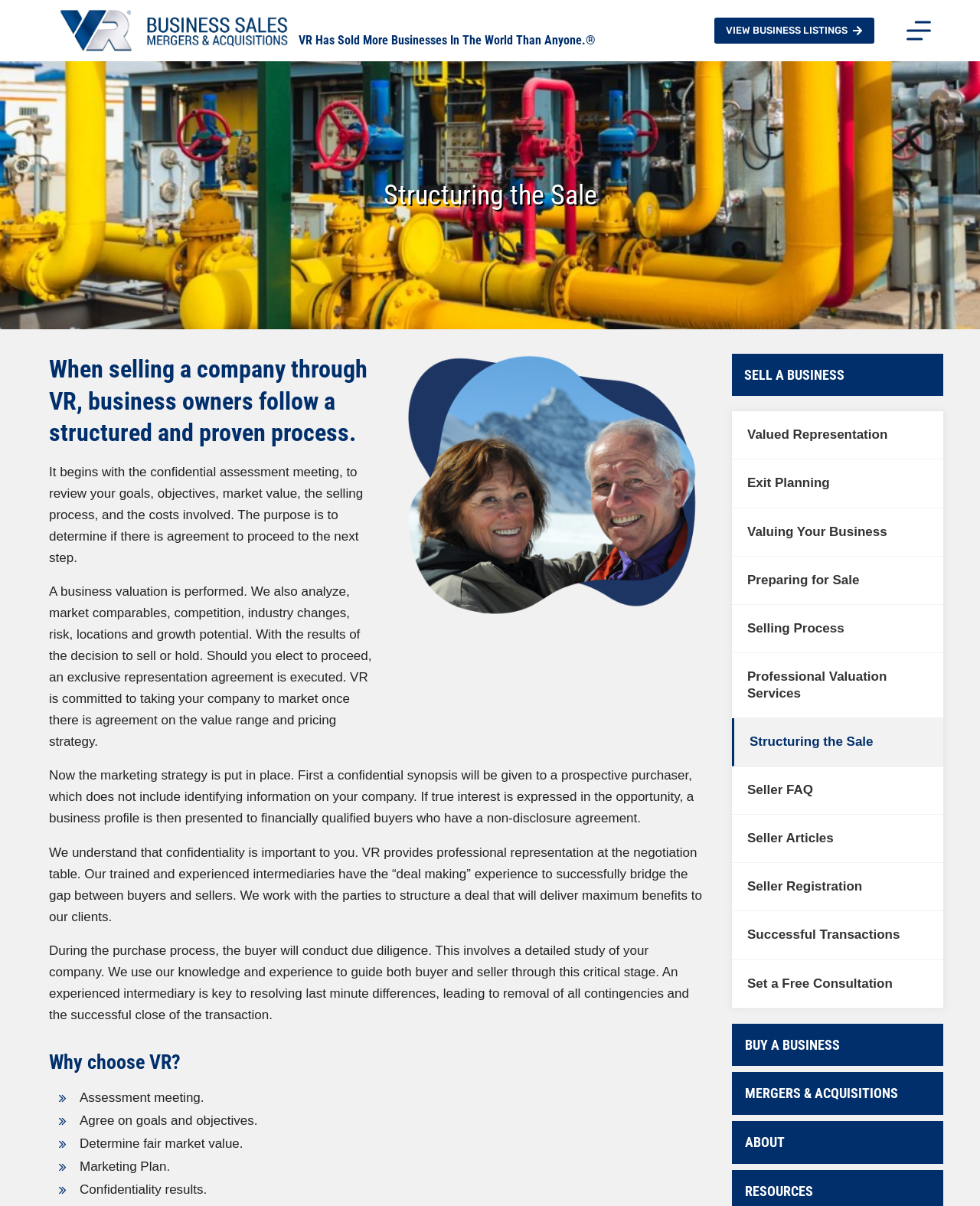Pinpoint the bounding box coordinates of the clickable element to carry out the following instruction: "Click on 'VIEW BUSINESS LISTINGS'."

[0.729, 0.015, 0.892, 0.036]